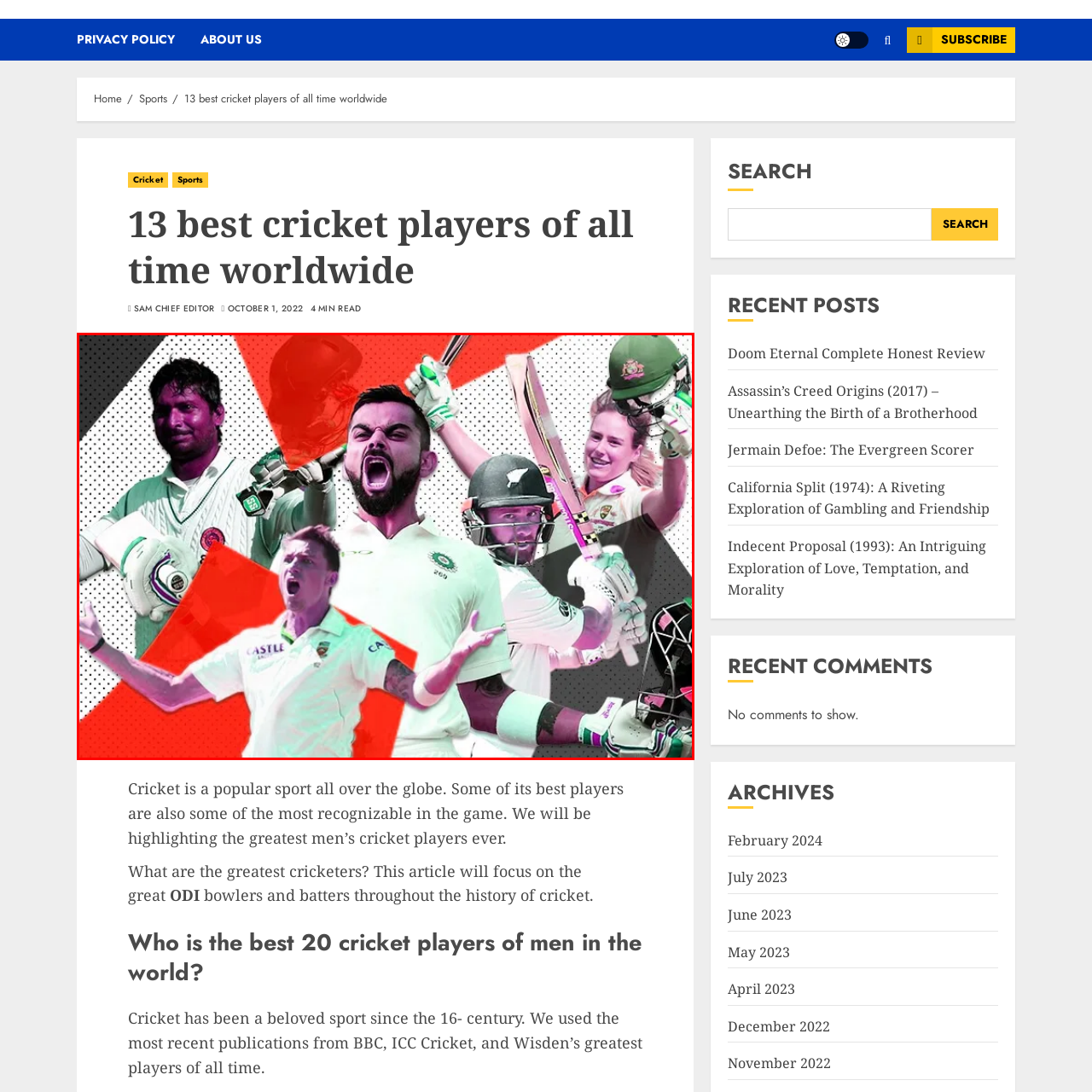Look at the area within the red bounding box, provide a one-word or phrase response to the following question: What is central to the composition?

A player celebrating